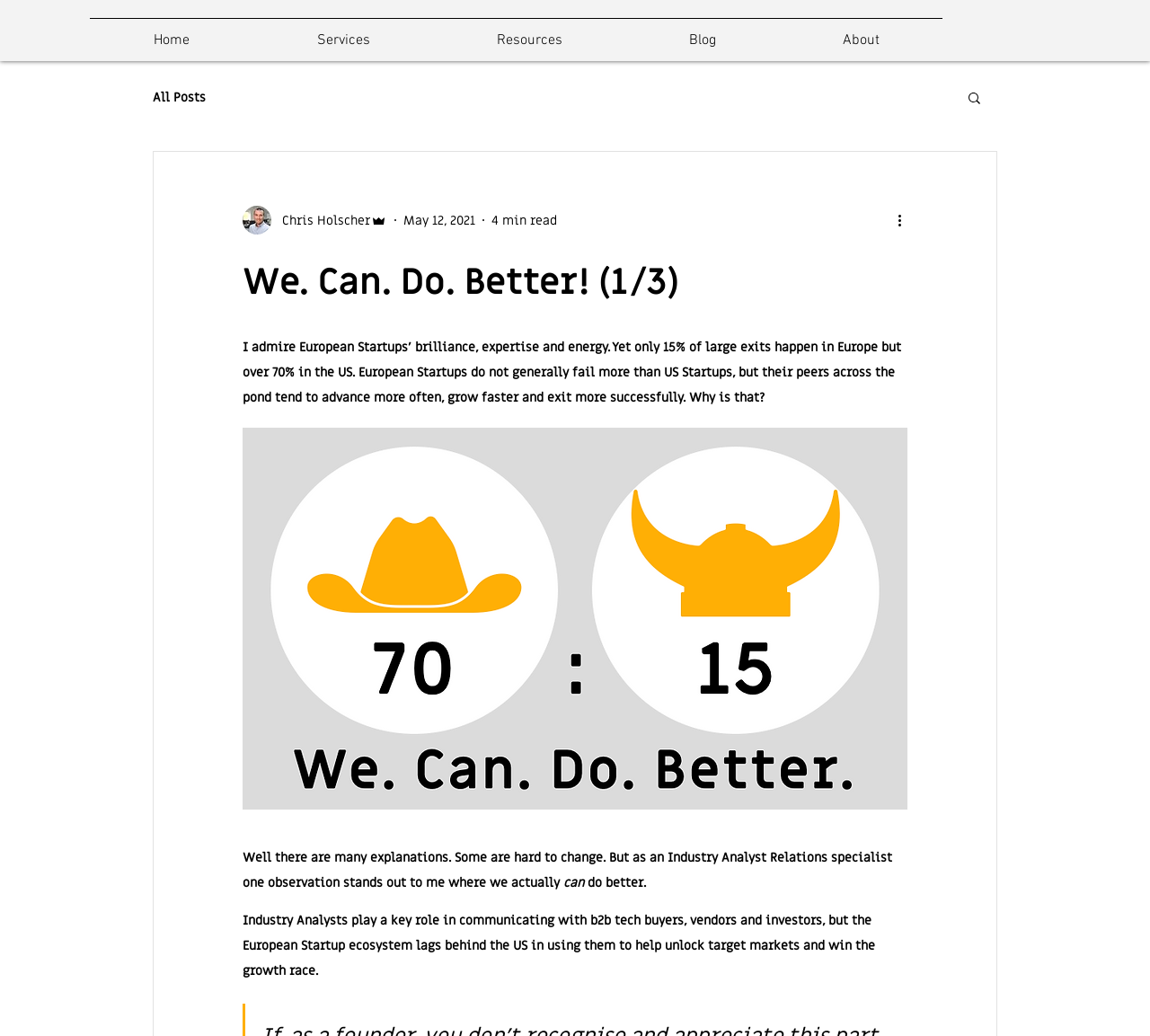Give a concise answer using only one word or phrase for this question:
What is the topic of the blog post?

European Startups